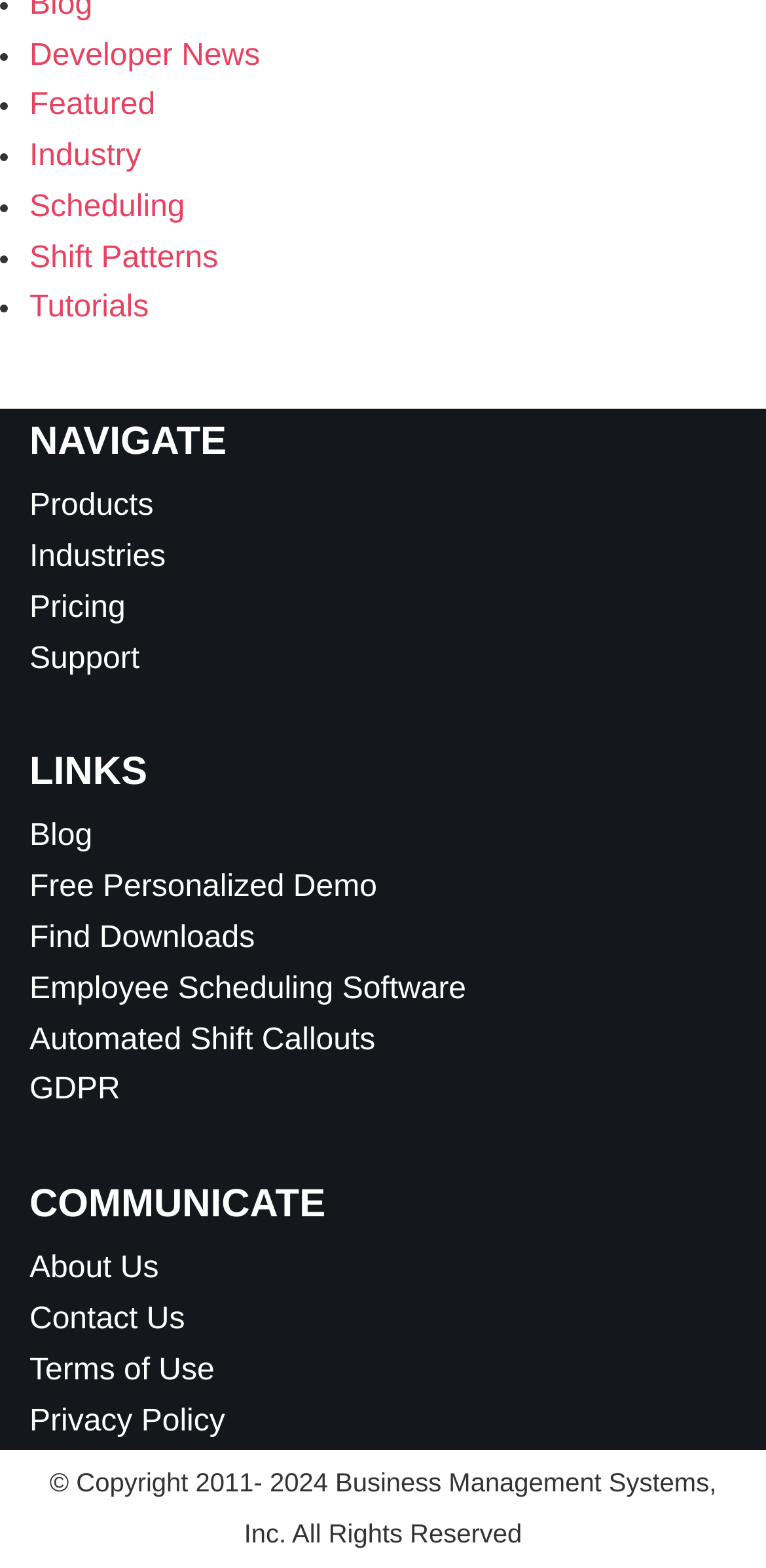What is the last link in the bottom navigation menu?
Using the image, give a concise answer in the form of a single word or short phrase.

Privacy Policy